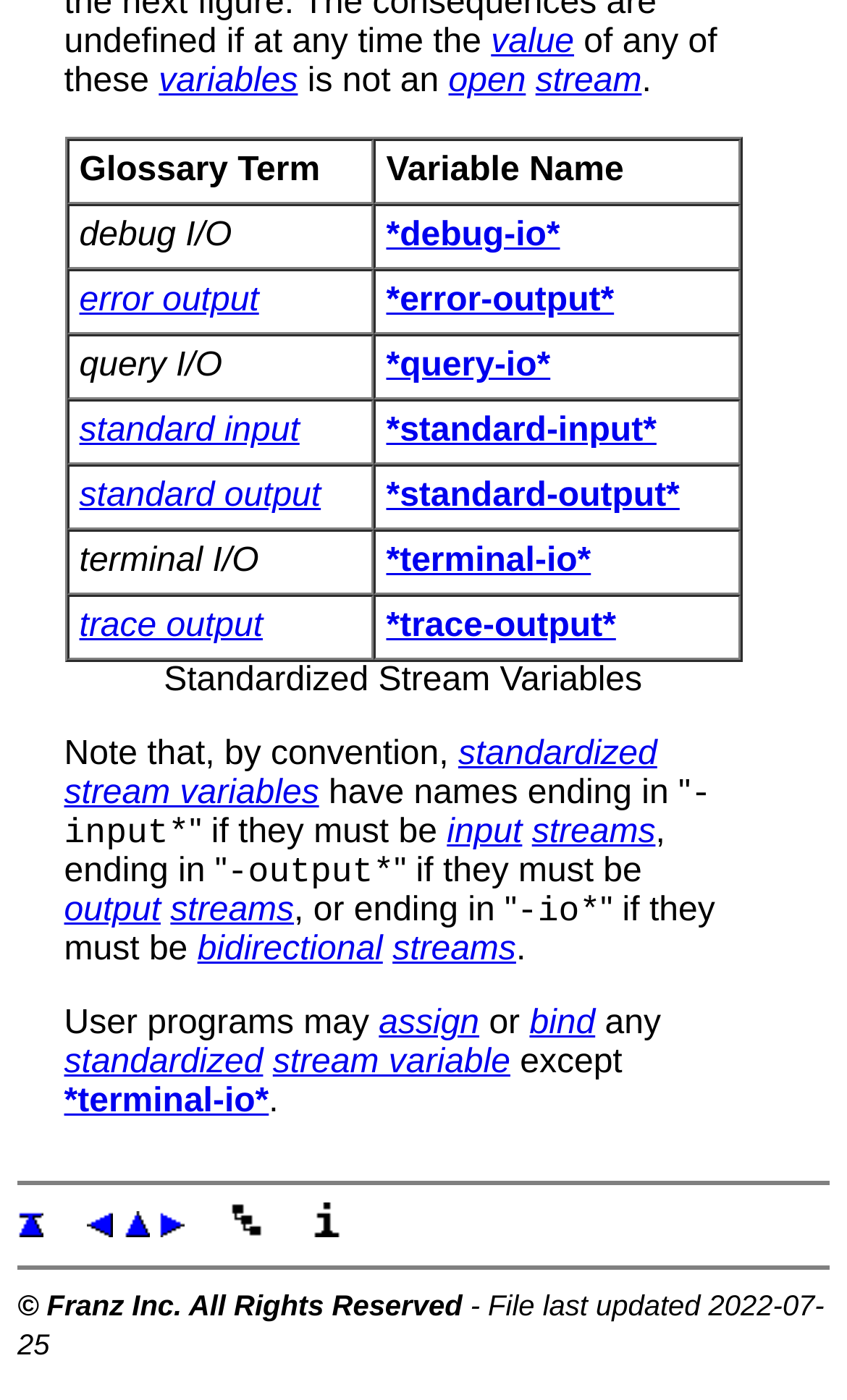Locate the bounding box coordinates of the UI element described by: "*trace-output*". The bounding box coordinates should consist of four float numbers between 0 and 1, i.e., [left, top, right, bottom].

[0.456, 0.435, 0.727, 0.461]